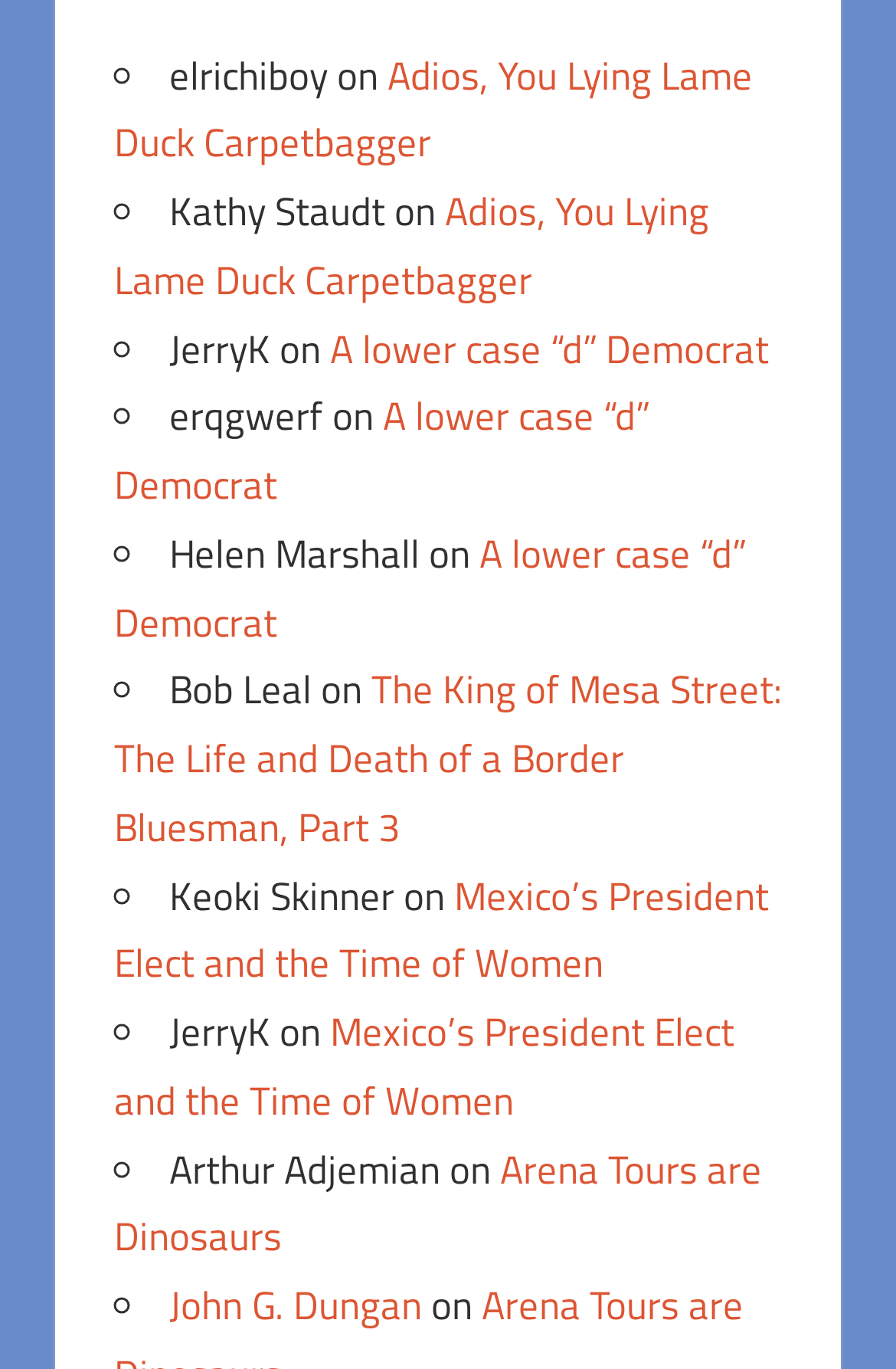Using the element description: "parent_node: VR Development Studio", determine the bounding box coordinates for the specified UI element. The coordinates should be four float numbers between 0 and 1, [left, top, right, bottom].

None